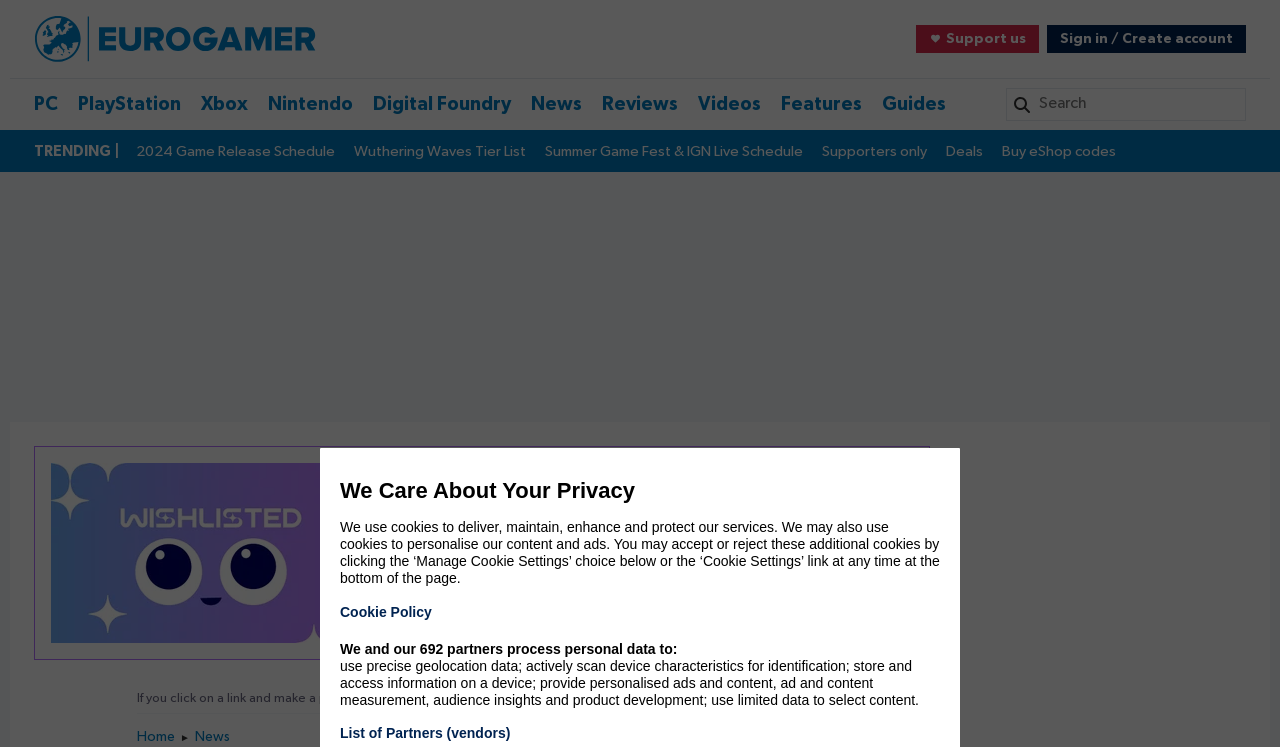Specify the bounding box coordinates for the region that must be clicked to perform the given instruction: "Visit Eurogamer.net".

[0.027, 0.021, 0.247, 0.083]